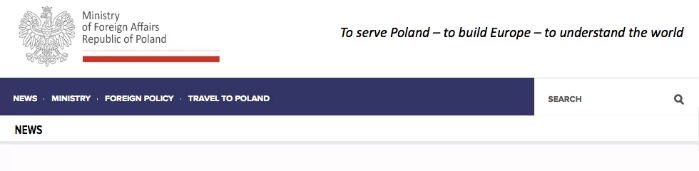What is the purpose of this webpage segment?
Please utilize the information in the image to give a detailed response to the question.

According to the caption, this segment of the website serves as a hub for news and updates related to Polish foreign policy and international relations, which implies that it provides information and resources on these topics.